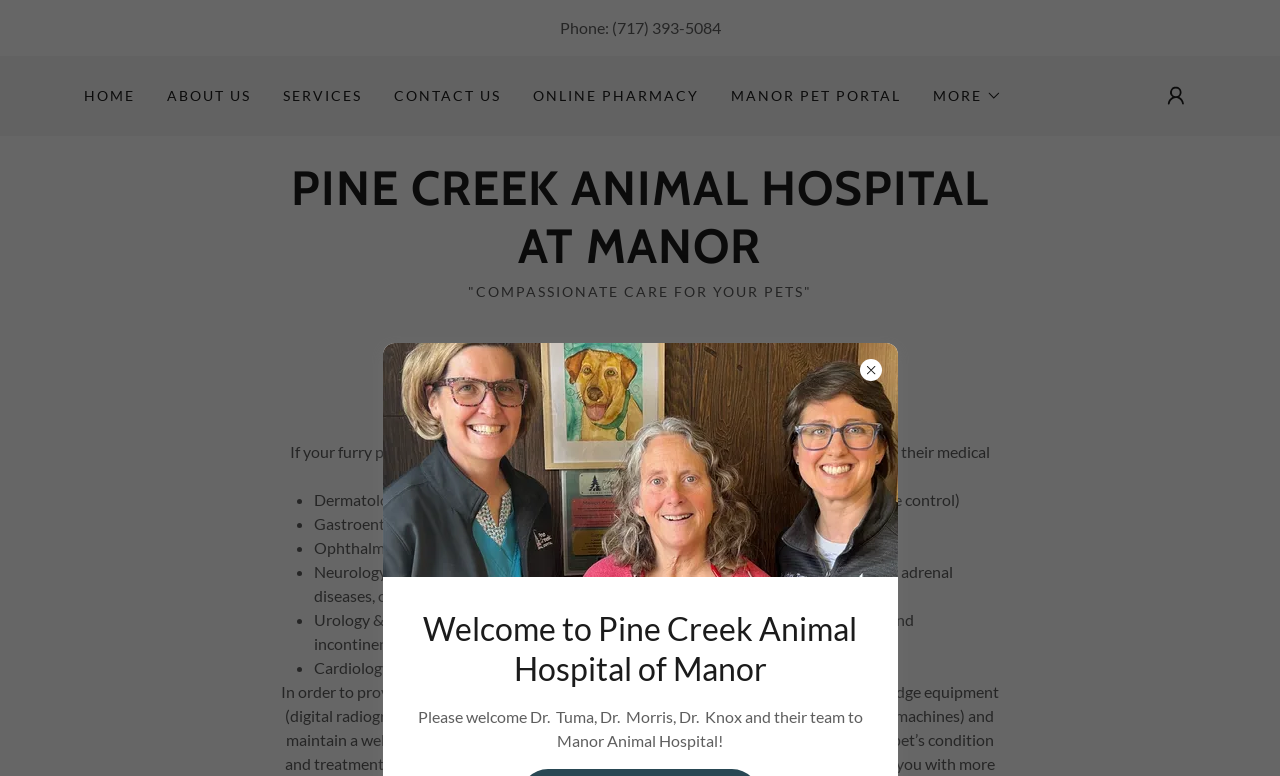Could you find the bounding box coordinates of the clickable area to complete this instruction: "Click the 'PINE CREEK ANIMAL HOSPITAL AT MANOR' link"?

[0.217, 0.318, 0.783, 0.342]